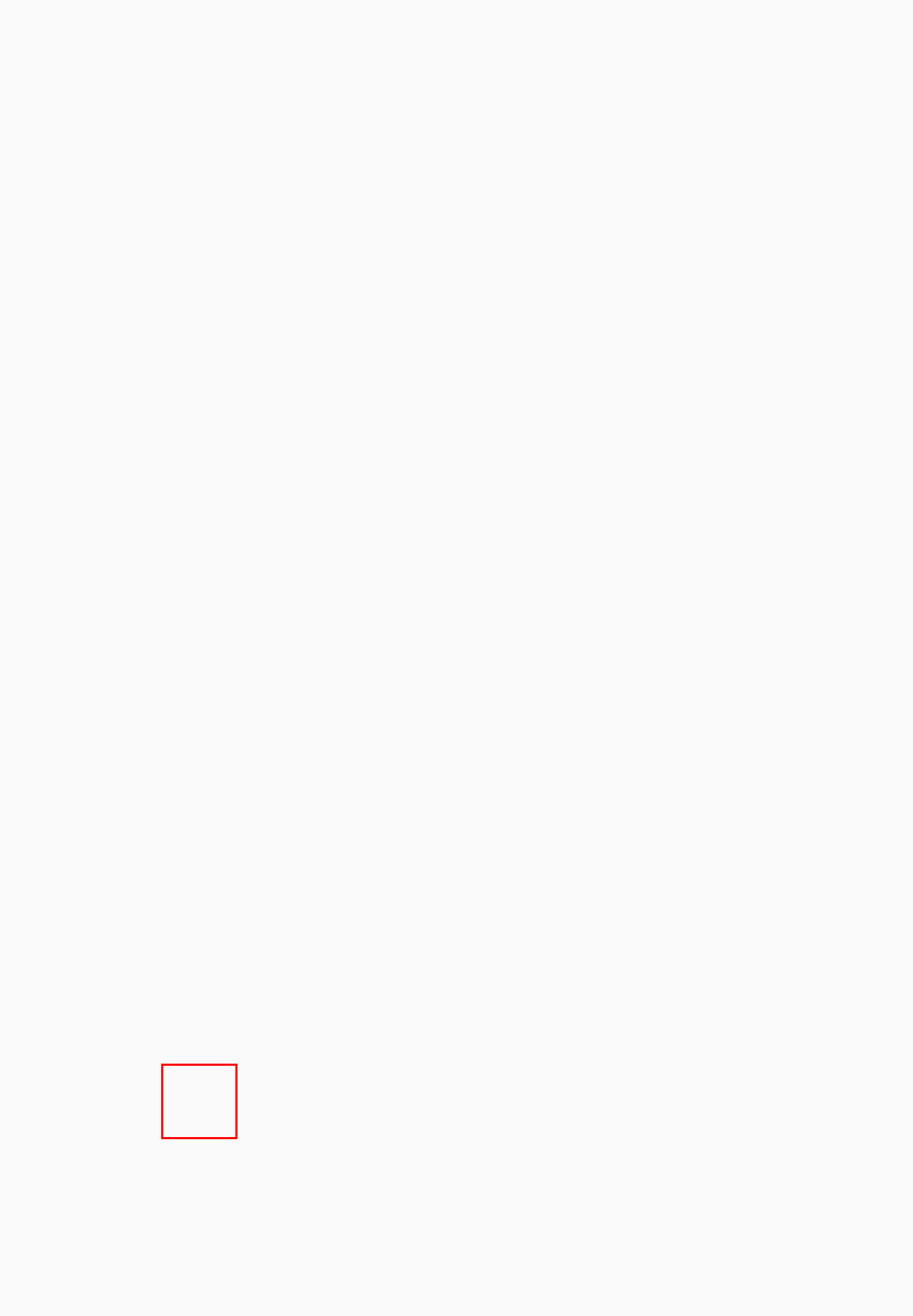Given a screenshot of a webpage with a red rectangle bounding box around a UI element, select the best matching webpage description for the new webpage that appears after clicking the highlighted element. The candidate descriptions are:
A. Conference & Seminar Transcription - Cincinnati Transcription
B. Insurance Transcription - Cincinnati Transcription
C. Pharmaceutical Transcription - Cincinnati Transcription
D. Law Enforcement Transcription - Cincinnati Transcription
E. Market Research Transcription - Cincinnati Transcription
F. Legal Transcription - Cincinnati Transcription
G. Church & Religious Transcription - Cincinnati Transcription
H. Interview Transcription - Cincinnati Transcription

C